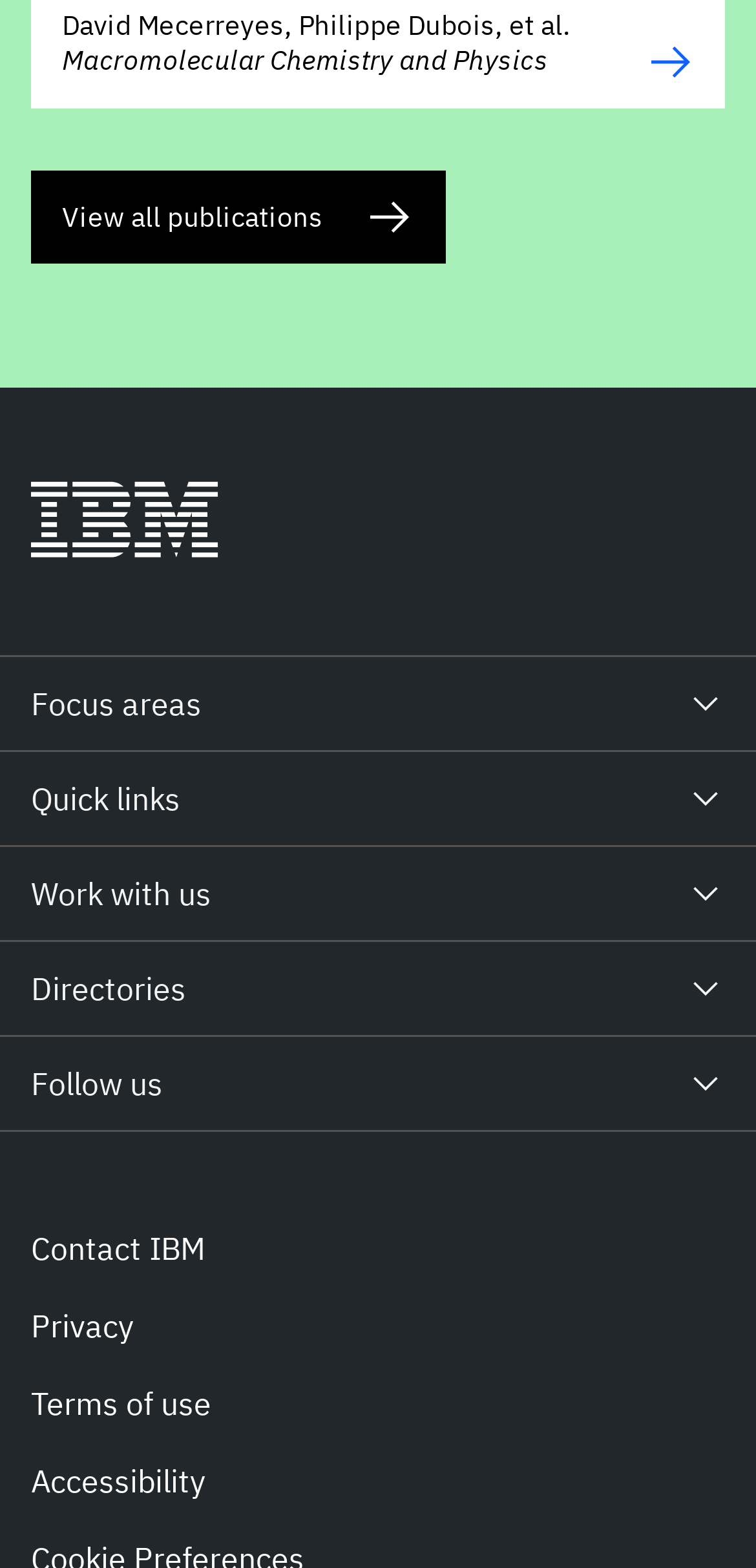How many footer sections are there on the webpage?
Answer with a single word or phrase, using the screenshot for reference.

2